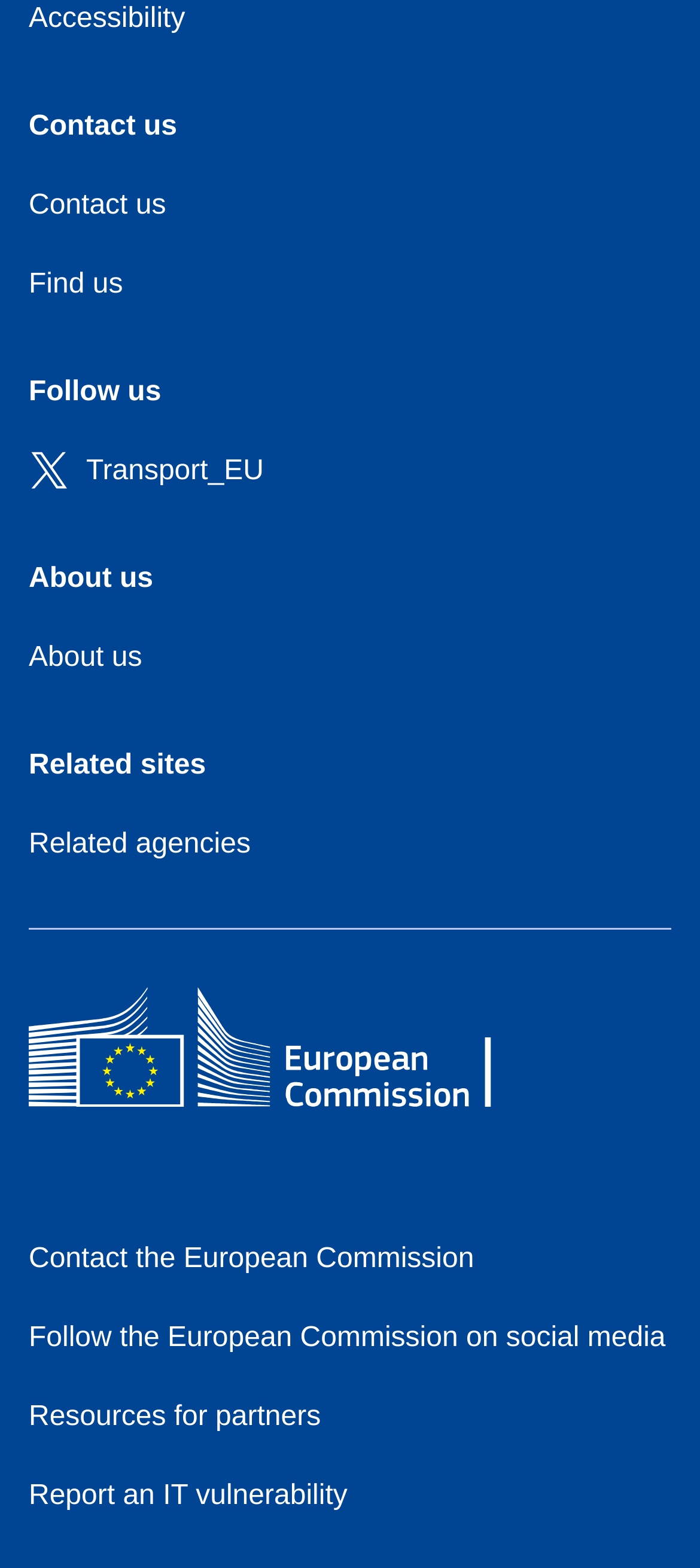Please identify the bounding box coordinates of the area that needs to be clicked to fulfill the following instruction: "Follow Transport_EU."

[0.041, 0.29, 0.377, 0.31]